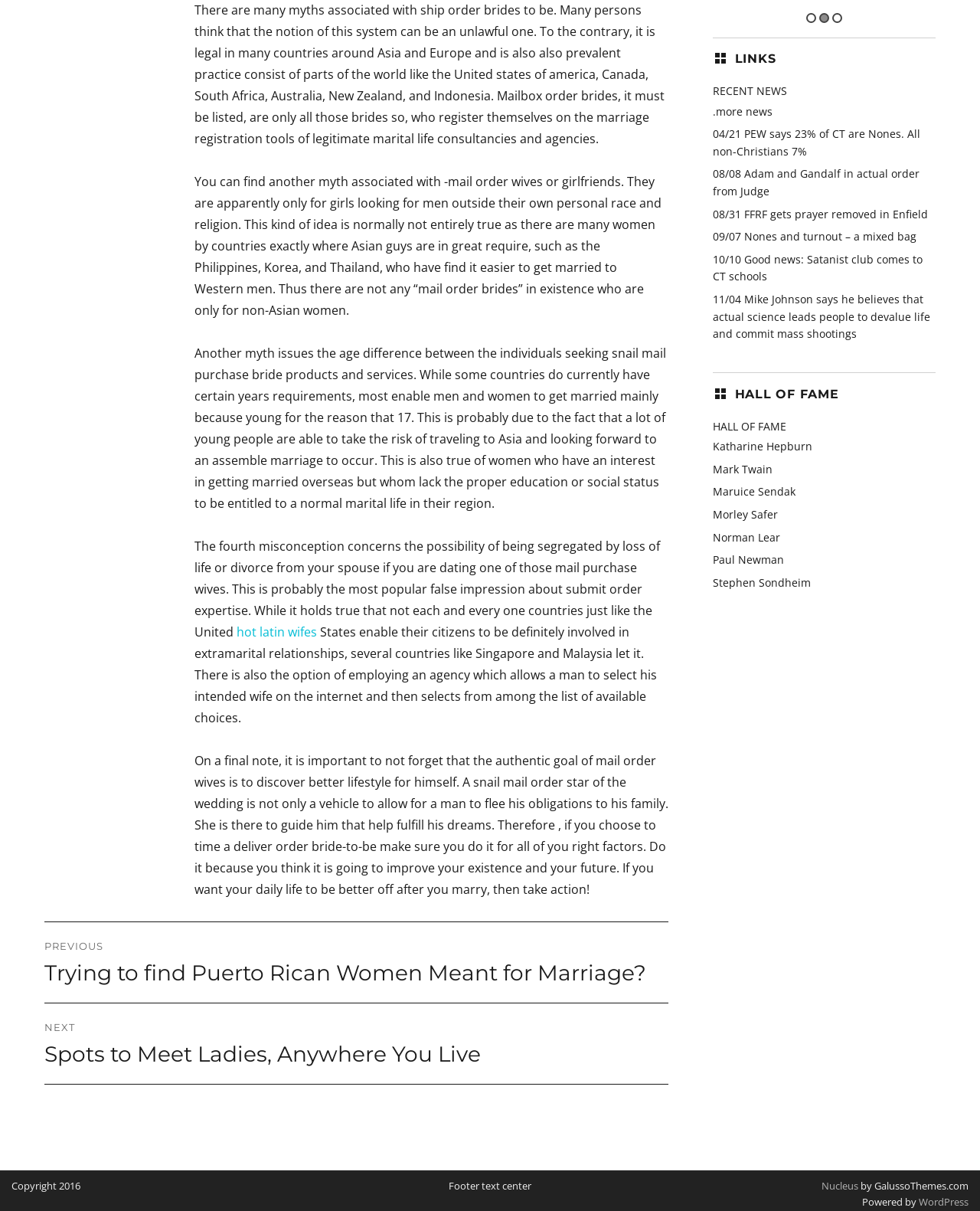Show the bounding box coordinates for the HTML element as described: "Paul Newman".

[0.727, 0.456, 0.8, 0.468]